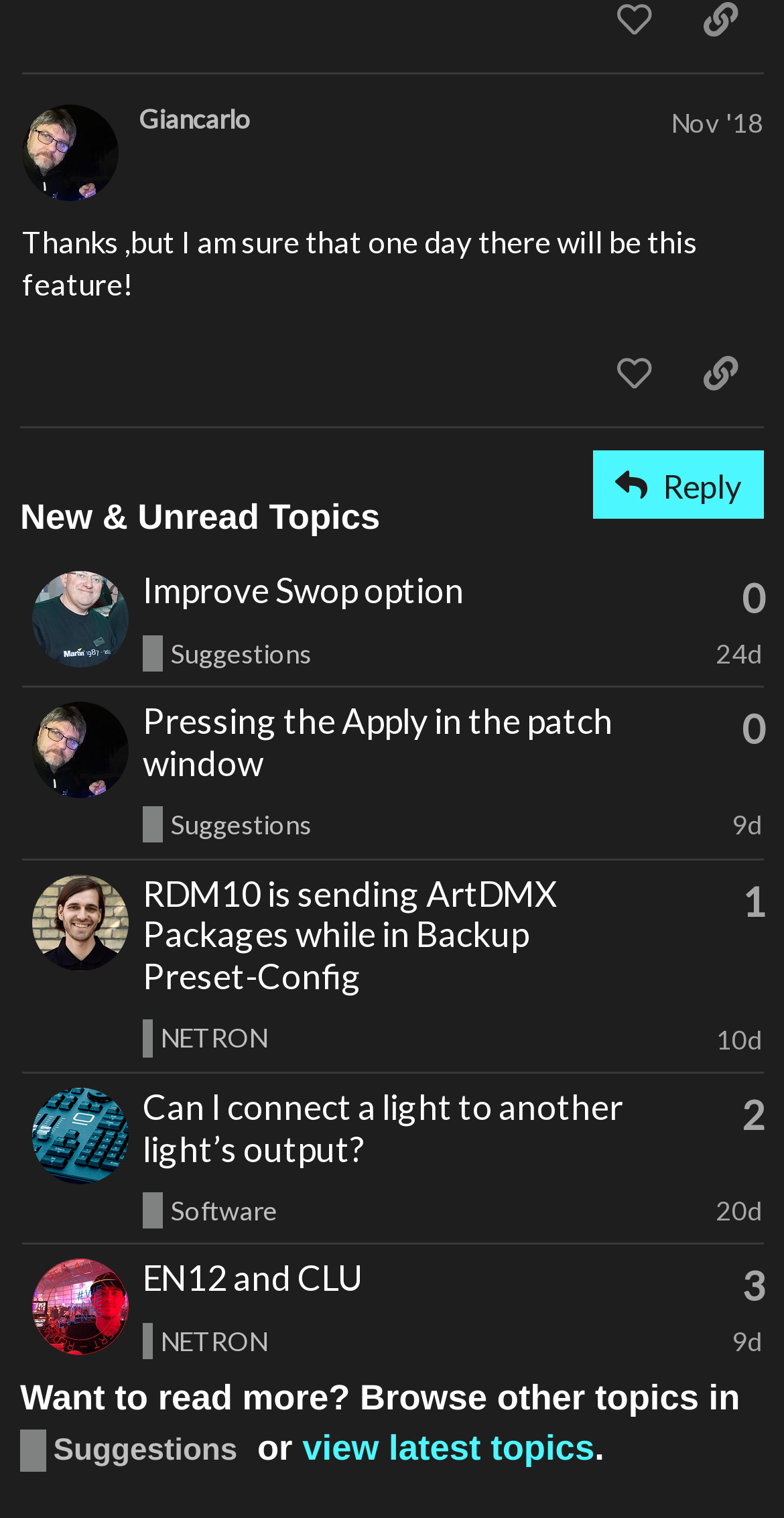Please specify the bounding box coordinates of the region to click in order to perform the following instruction: "Share a link to this post".

[0.864, 0.221, 0.974, 0.27]